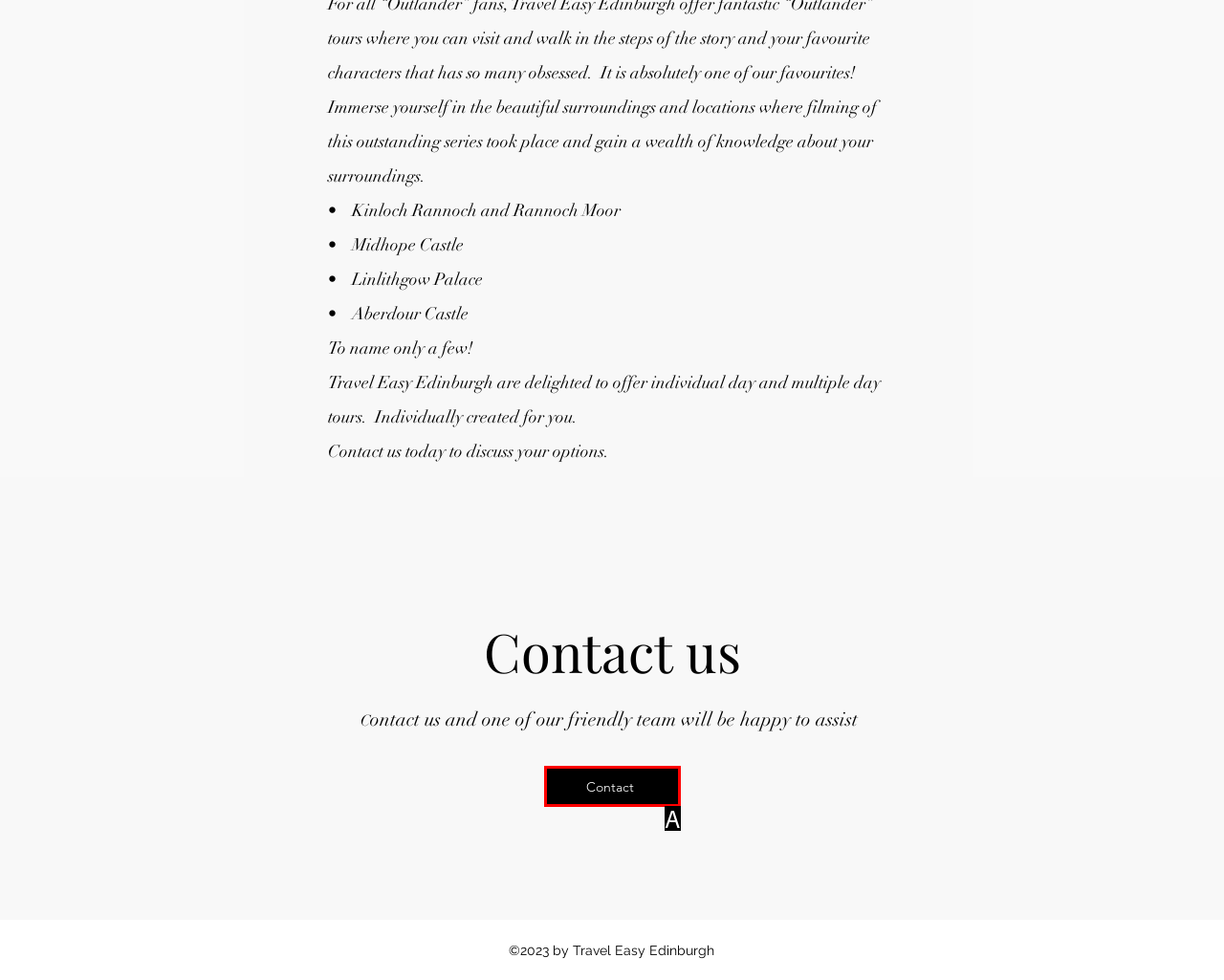Based on the description: Contact, find the HTML element that matches it. Provide your answer as the letter of the chosen option.

A